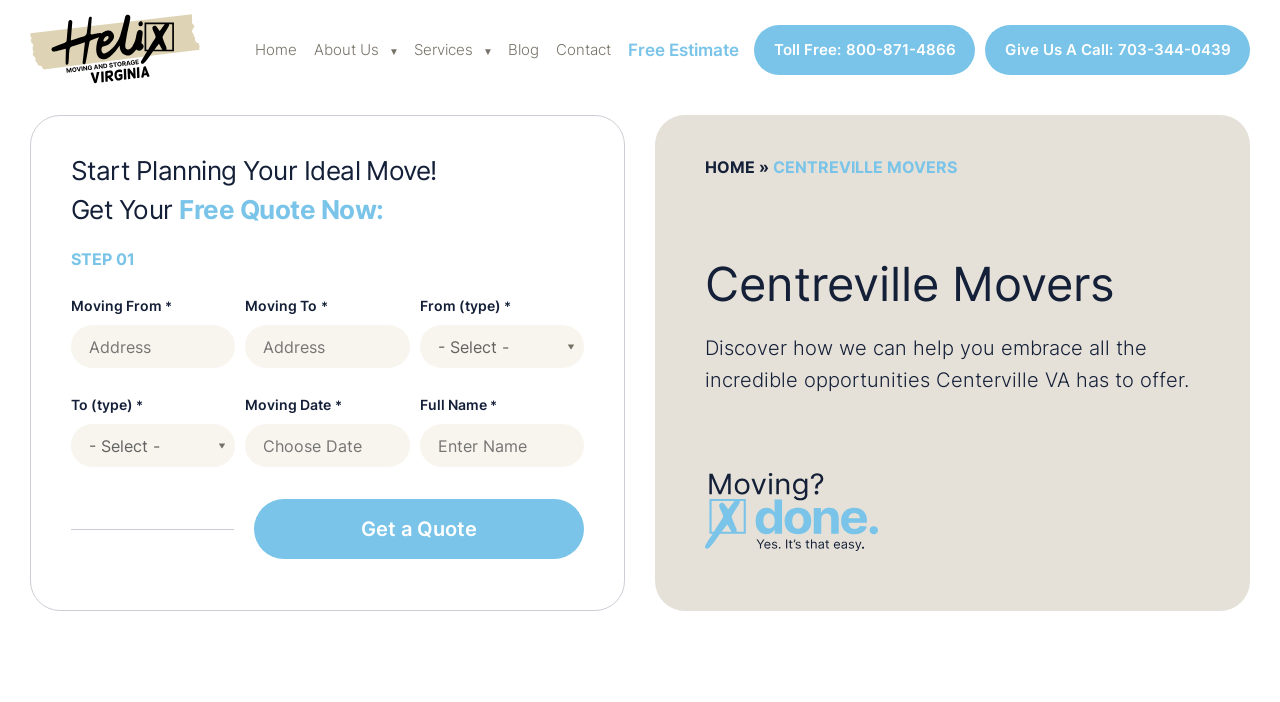Locate the bounding box coordinates of the clickable element to fulfill the following instruction: "Contact Helix Moving and Storage". Provide the coordinates as four float numbers between 0 and 1 in the format [left, top, right, bottom].

[0.589, 0.036, 0.762, 0.107]